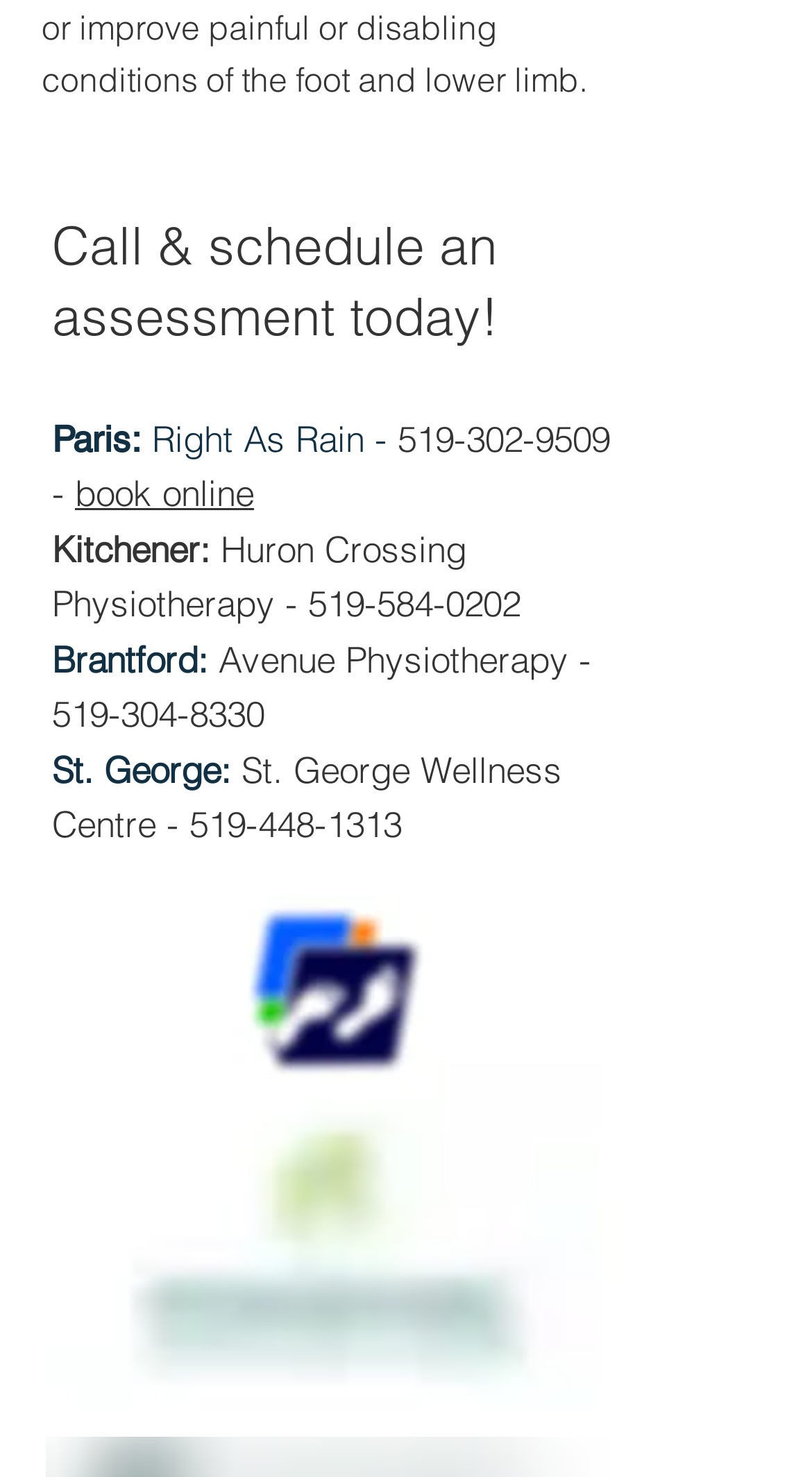What is the name of the physiotherapy center in Kitchener?
Using the image, provide a detailed and thorough answer to the question.

I looked for the text related to Kitchener and found that the physiotherapy center is named Huron Crossing Physiotherapy.